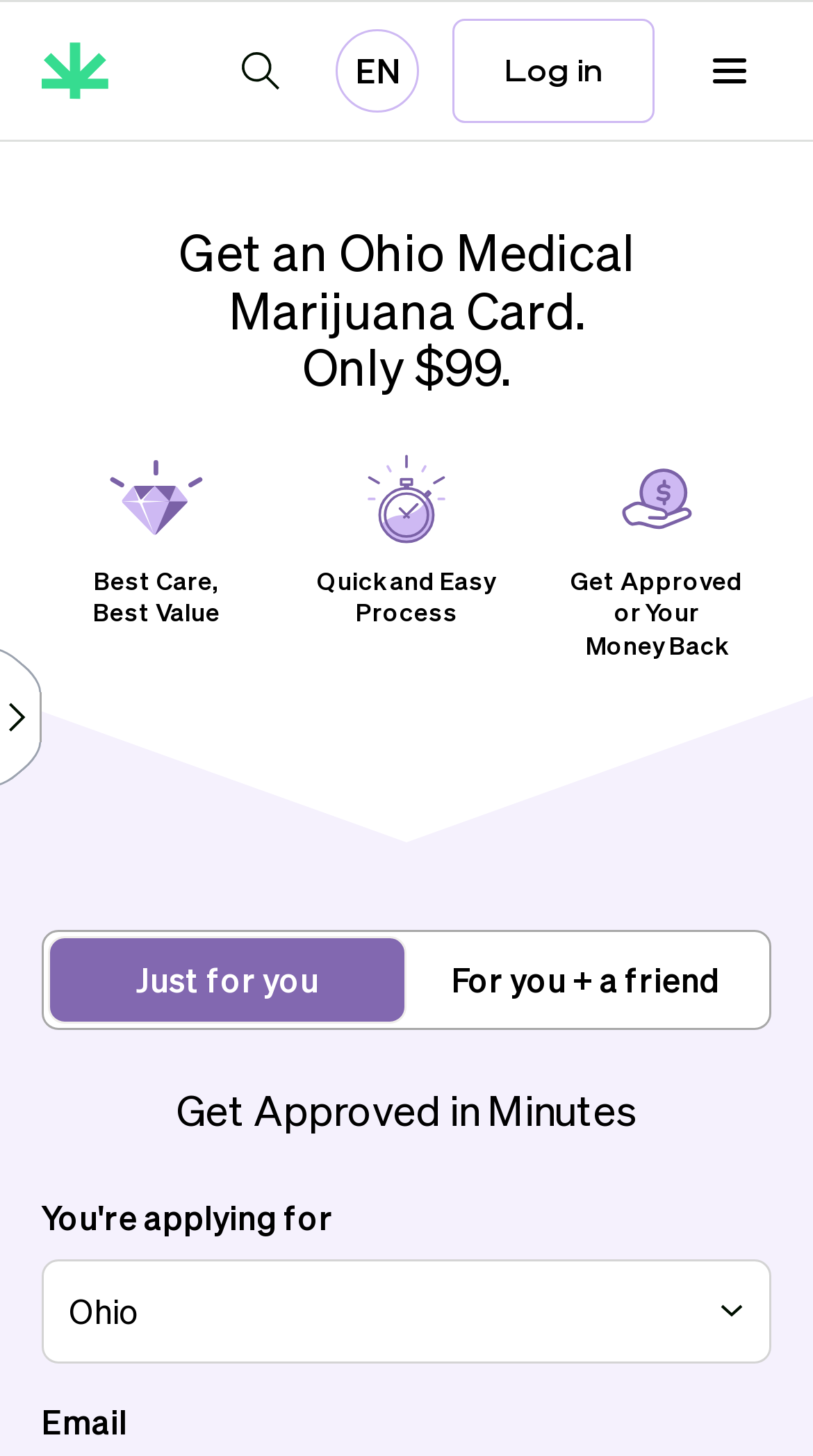Please determine the bounding box coordinates of the element's region to click for the following instruction: "Click the 'Get your card' button".

[0.051, 0.822, 0.949, 0.894]